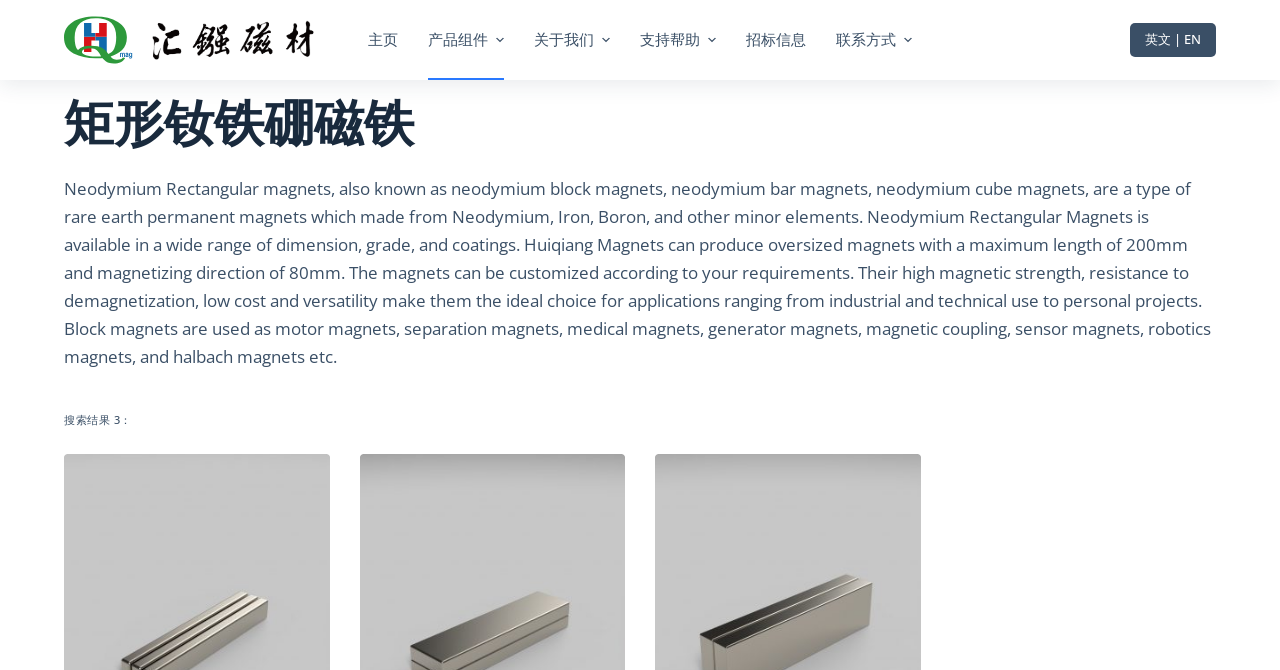Locate the bounding box of the UI element defined by this description: "产品组件". The coordinates should be given as four float numbers between 0 and 1, formatted as [left, top, right, bottom].

[0.323, 0.0, 0.405, 0.119]